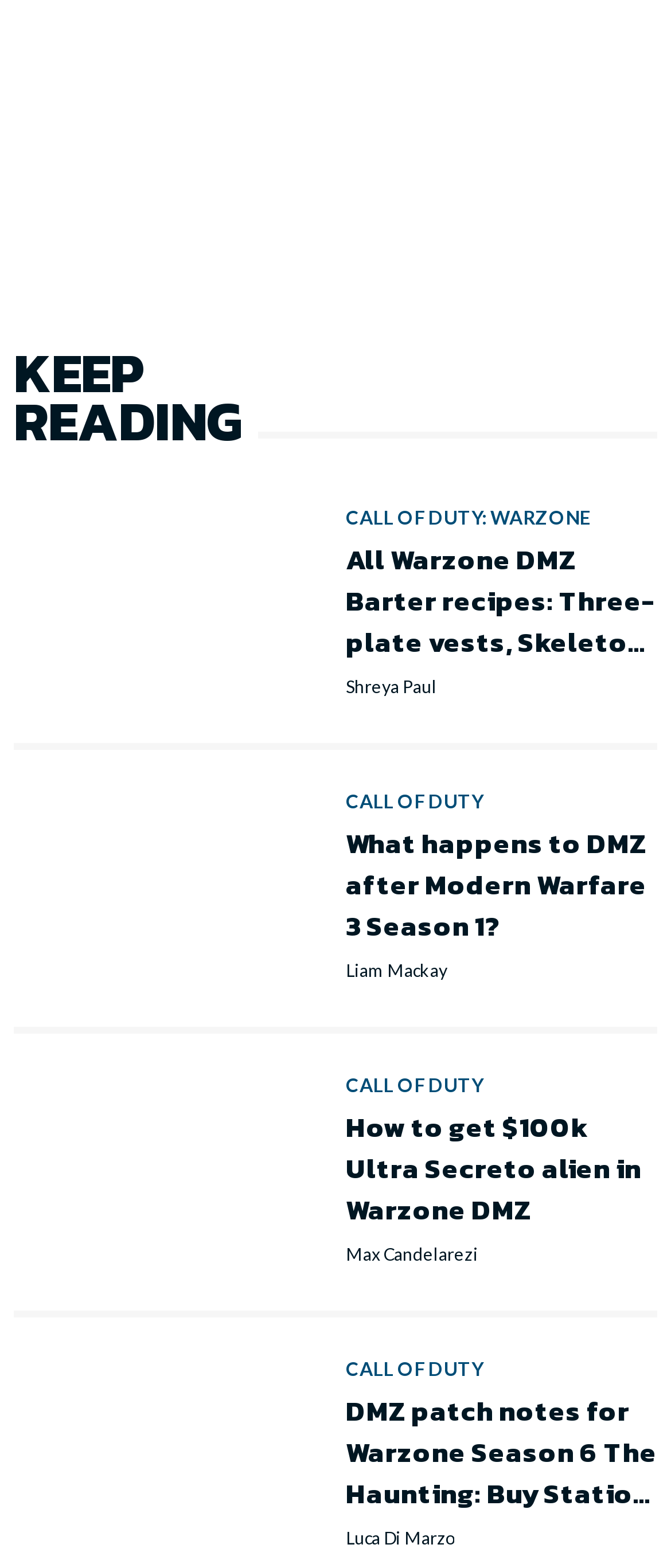Locate the bounding box coordinates of the region to be clicked to comply with the following instruction: "Check out DMZ $100k Alien Warzone The Haunting". The coordinates must be four float numbers between 0 and 1, in the form [left, top, right, bottom].

[0.021, 0.685, 0.485, 0.797]